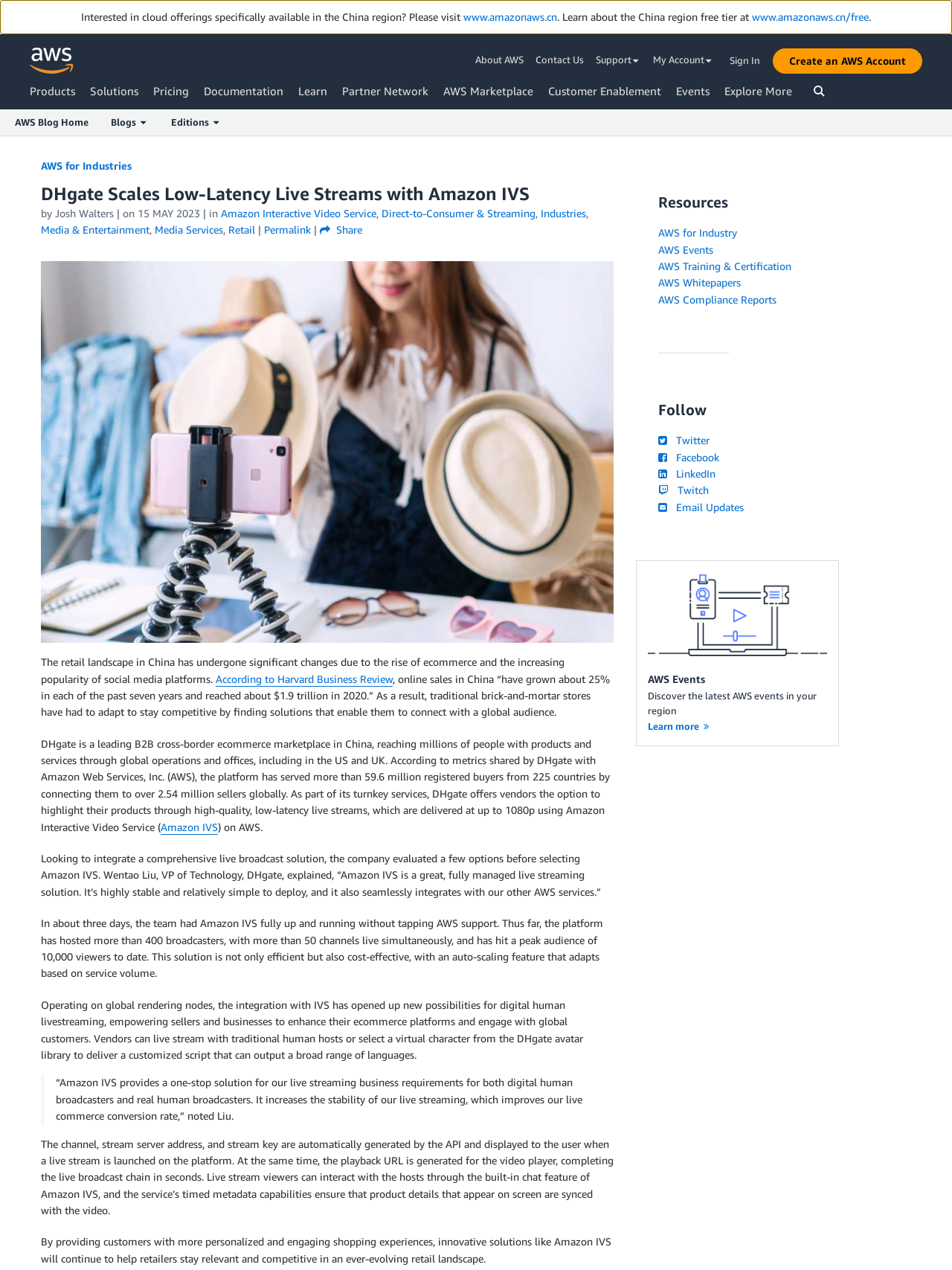Create an elaborate caption that covers all aspects of the webpage.

This webpage is about DHgate, a leading B2B cross-border ecommerce marketplace in China, and its use of Amazon Interactive Video Service (IVS) to enable low-latency live streams on its platform. The page has a navigation menu at the top with links to various AWS services and resources. Below the navigation menu, there is a secondary navigation menu with links to "About AWS", "Contact Us", and other support options.

The main content of the page is divided into sections. The first section has a heading "AWS for Industries" and a subheading "DHgate Scales Low-Latency Live Streams with Amazon IVS". Below this, there is an image of a female influencer showing off different hat styles in front of a phone camera. The text in this section describes the retail landscape in China and how DHgate has adapted to the rise of ecommerce and social media platforms.

The next section describes how DHgate uses Amazon IVS to deliver high-quality, low-latency live streams to its customers. There is a quote from Wentao Liu, VP of Technology at DHgate, praising Amazon IVS for its stability, simplicity, and seamless integration with other AWS services. The text also explains how DHgate has benefited from using Amazon IVS, including increased stability and cost-effectiveness.

The page also has a blockquote with a quote from Liu, and a section that describes the features of Amazon IVS, including its ability to provide a one-stop solution for live streaming business requirements.

At the bottom of the page, there are links to various AWS resources, including AWS for Industry, AWS Events, and AWS Training & Certification. There is also a section with links to social media platforms, including Twitter, Facebook, and LinkedIn.